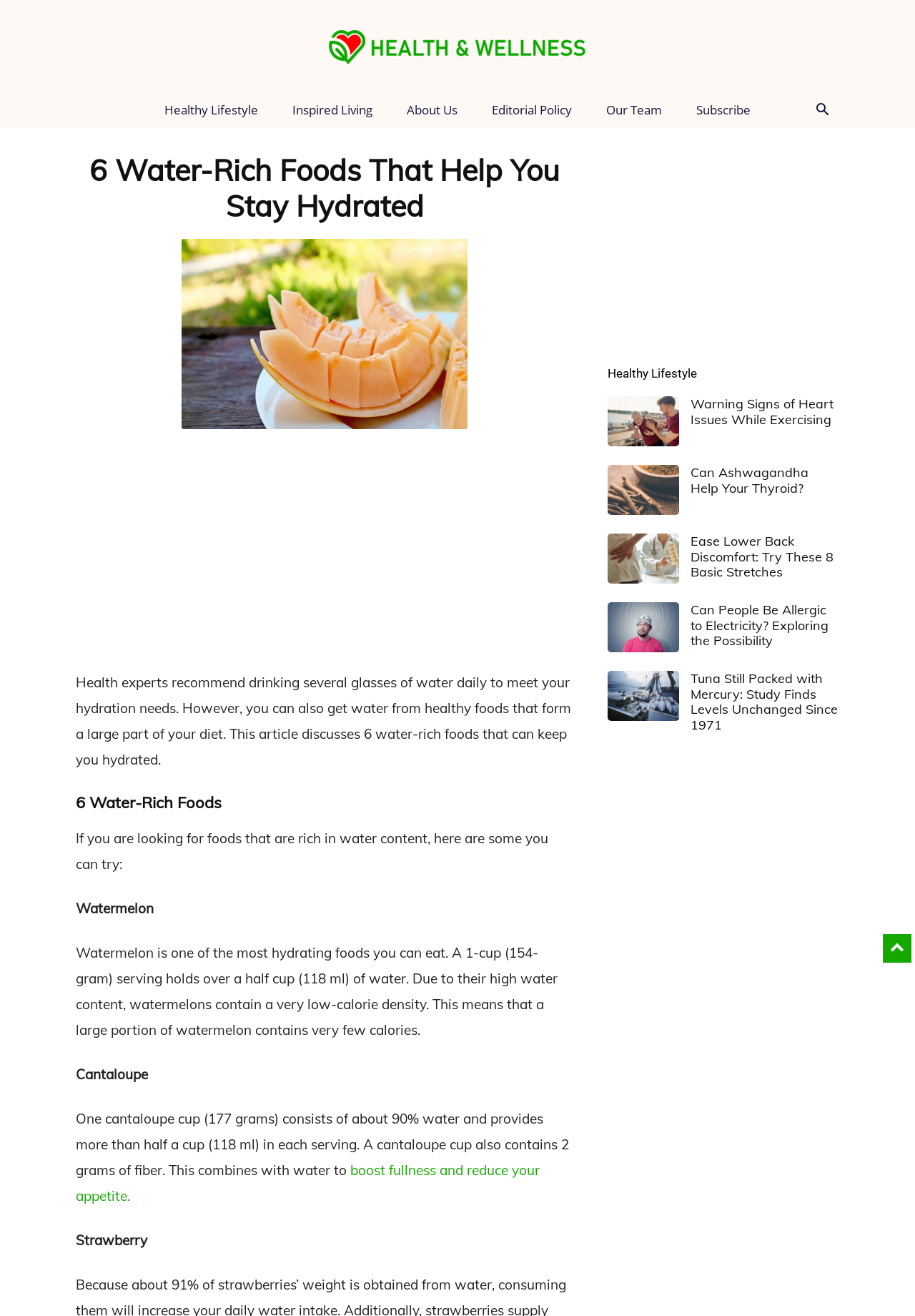What is the main topic of this webpage? From the image, respond with a single word or brief phrase.

Health and Wellness